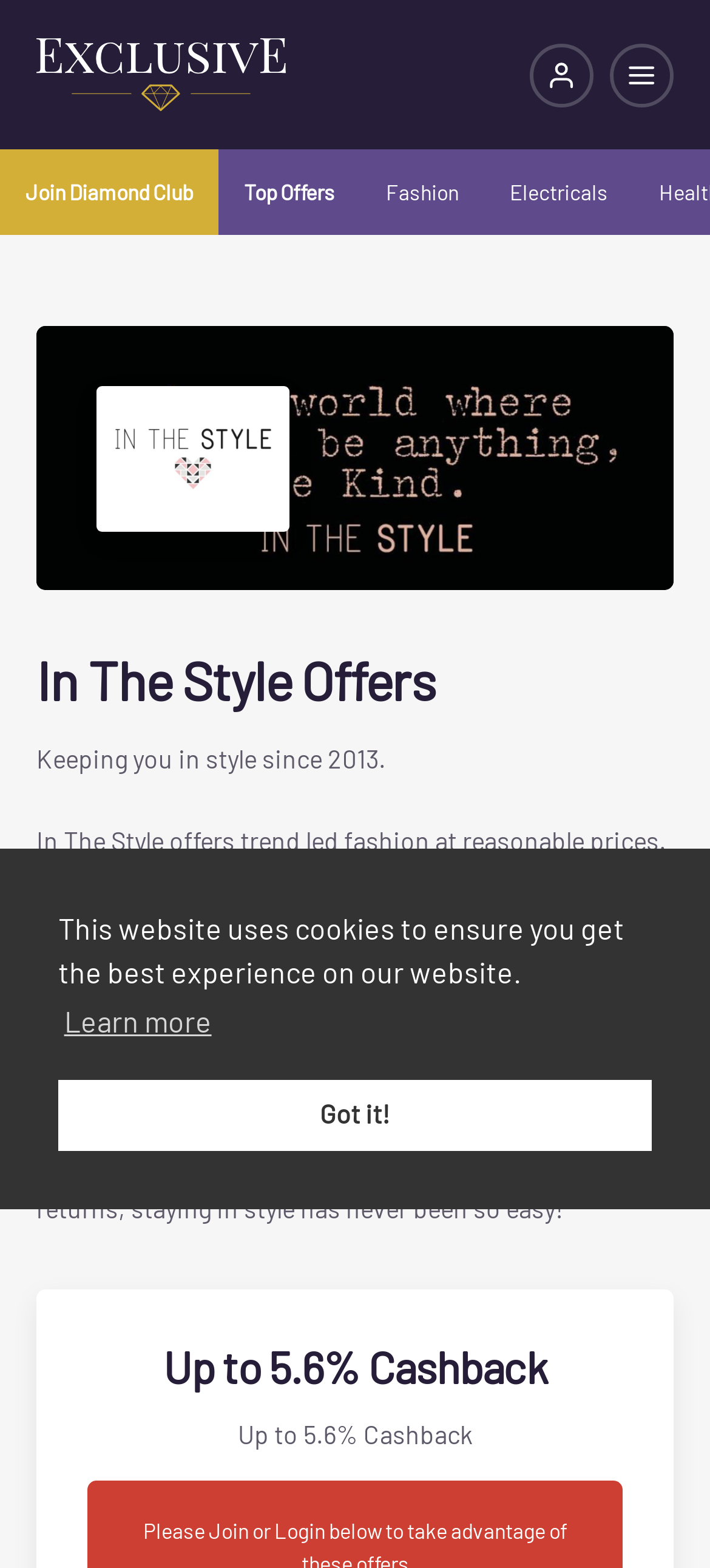What is the name of the fashion brand?
Use the image to give a comprehensive and detailed response to the question.

I found the answer by looking at the image and heading elements on the webpage. The image with the bounding box coordinates [0.135, 0.246, 0.408, 0.339] has the text 'In The Style', and the heading element with the bounding box coordinates [0.051, 0.415, 0.949, 0.455] also has the text 'In The Style Offers'. This suggests that 'In The Style' is the name of the fashion brand.